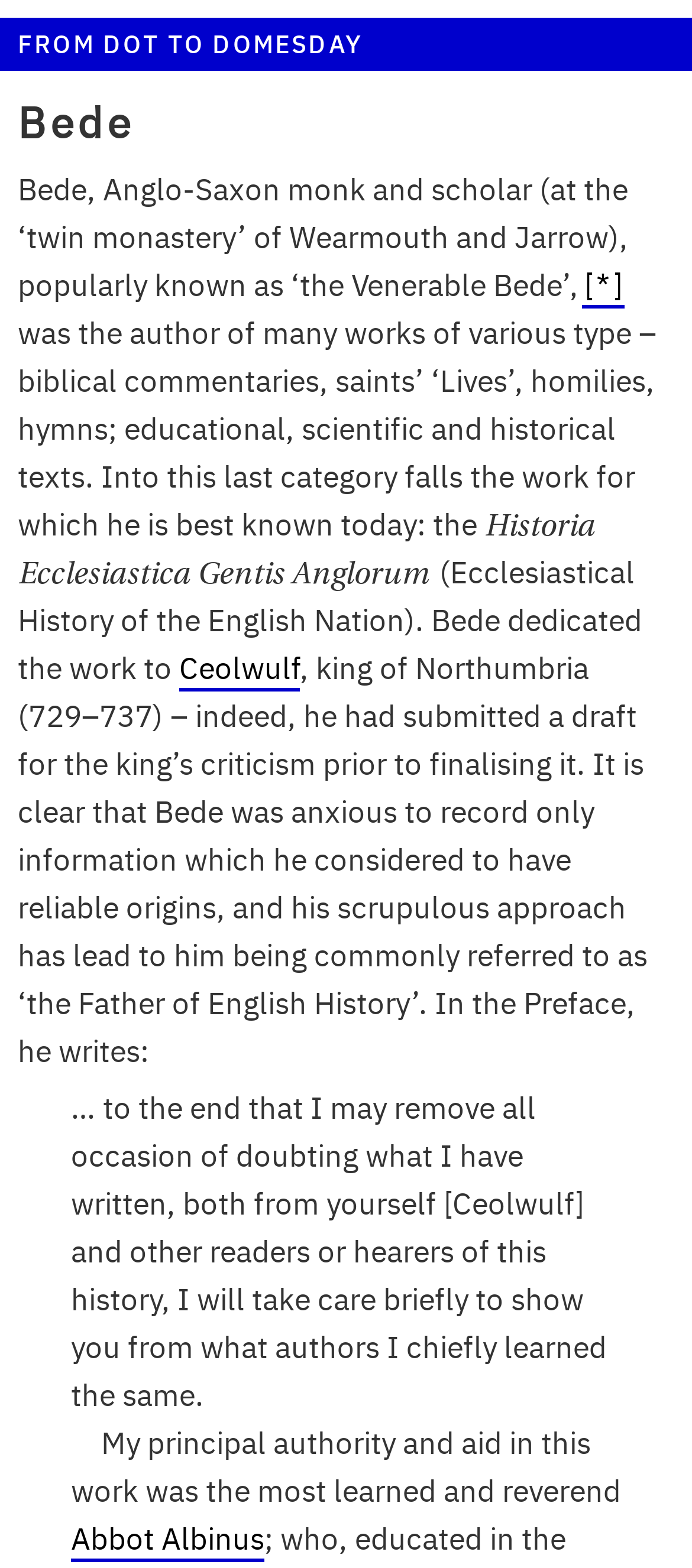Identify the bounding box coordinates for the UI element described by the following text: "FROM DOT TO DOMESDAY". Provide the coordinates as four float numbers between 0 and 1, in the format [left, top, right, bottom].

[0.0, 0.011, 1.0, 0.045]